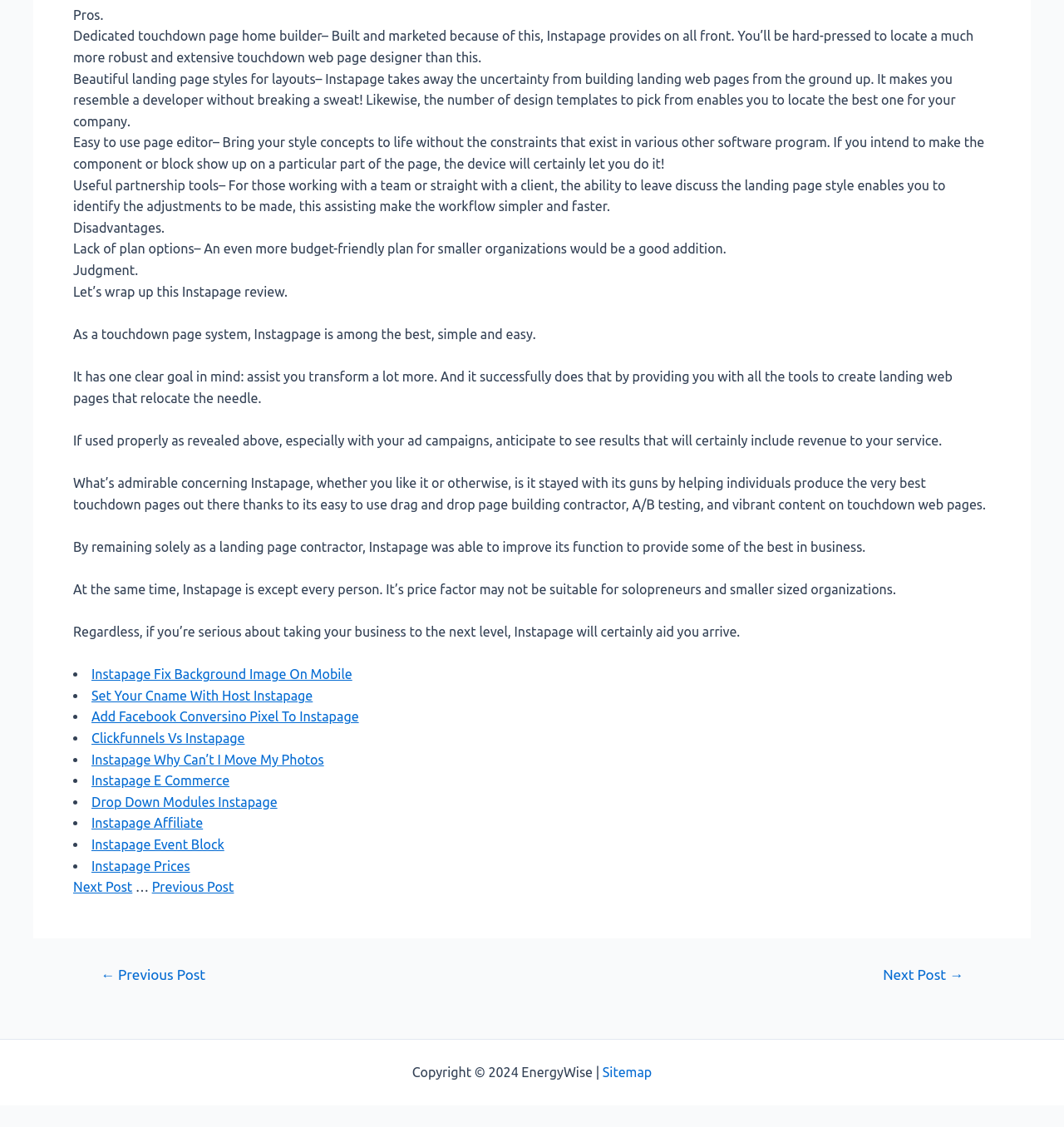Locate the coordinates of the bounding box for the clickable region that fulfills this instruction: "Click on 'Sitemap'".

[0.566, 0.945, 0.613, 0.958]